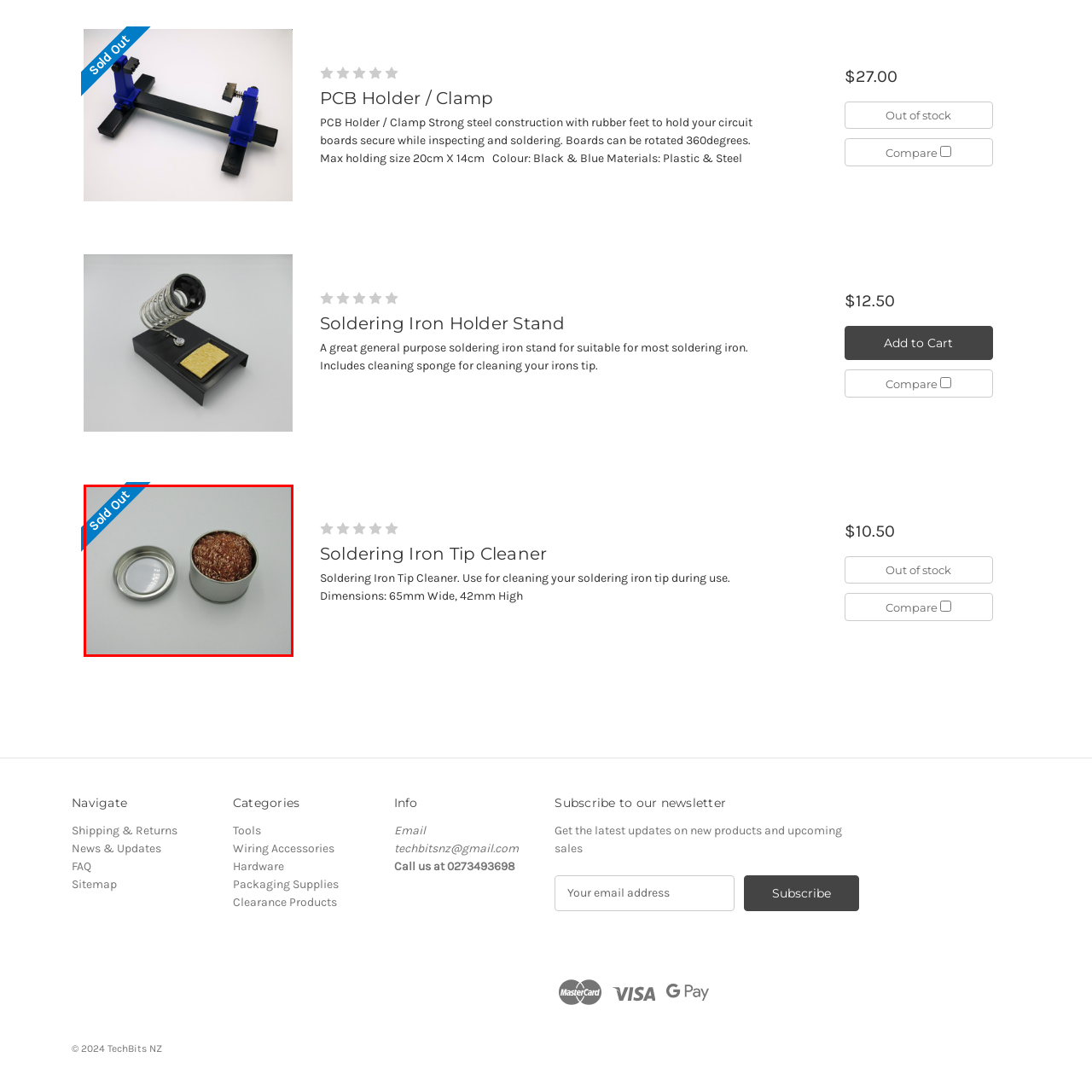What is the purpose of the copper material?
Check the image inside the red boundary and answer the question using a single word or brief phrase.

Cleaning soldering iron tips